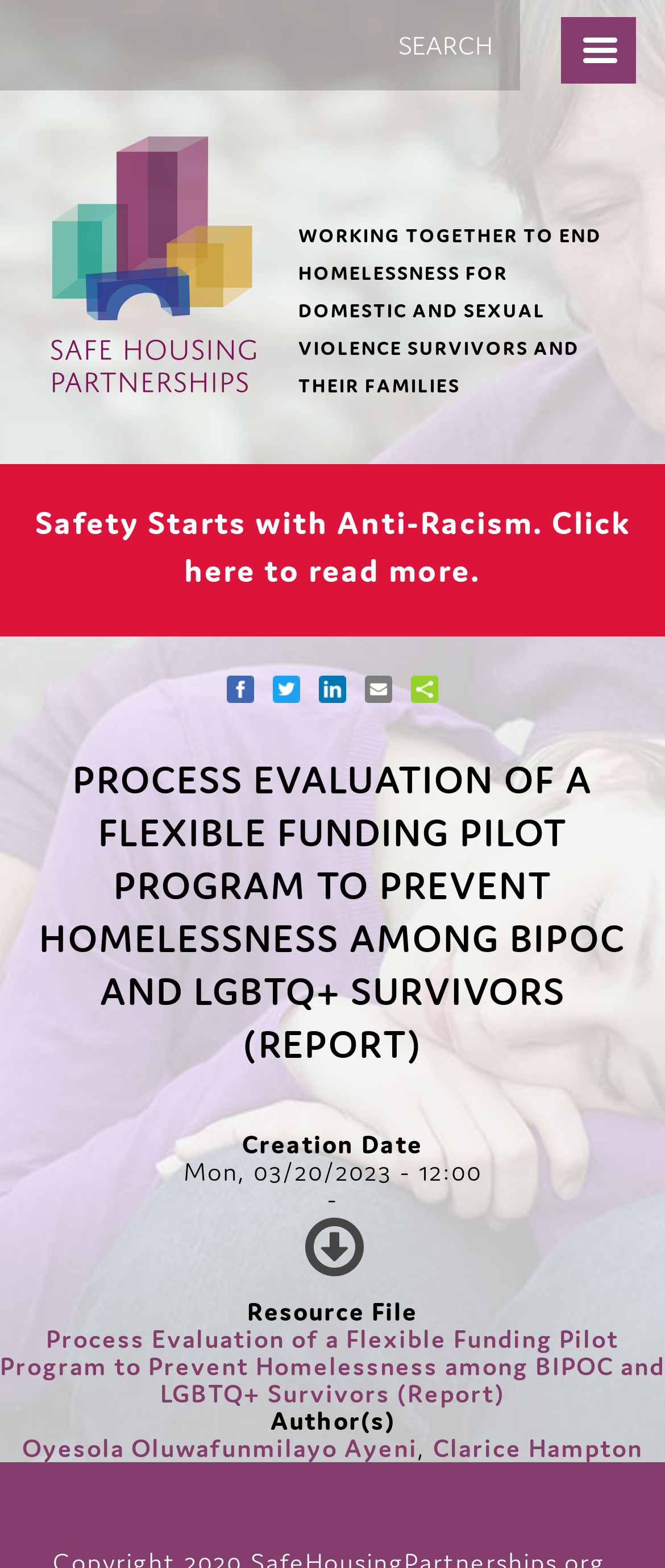How many authors are listed for the report?
From the image, respond with a single word or phrase.

2